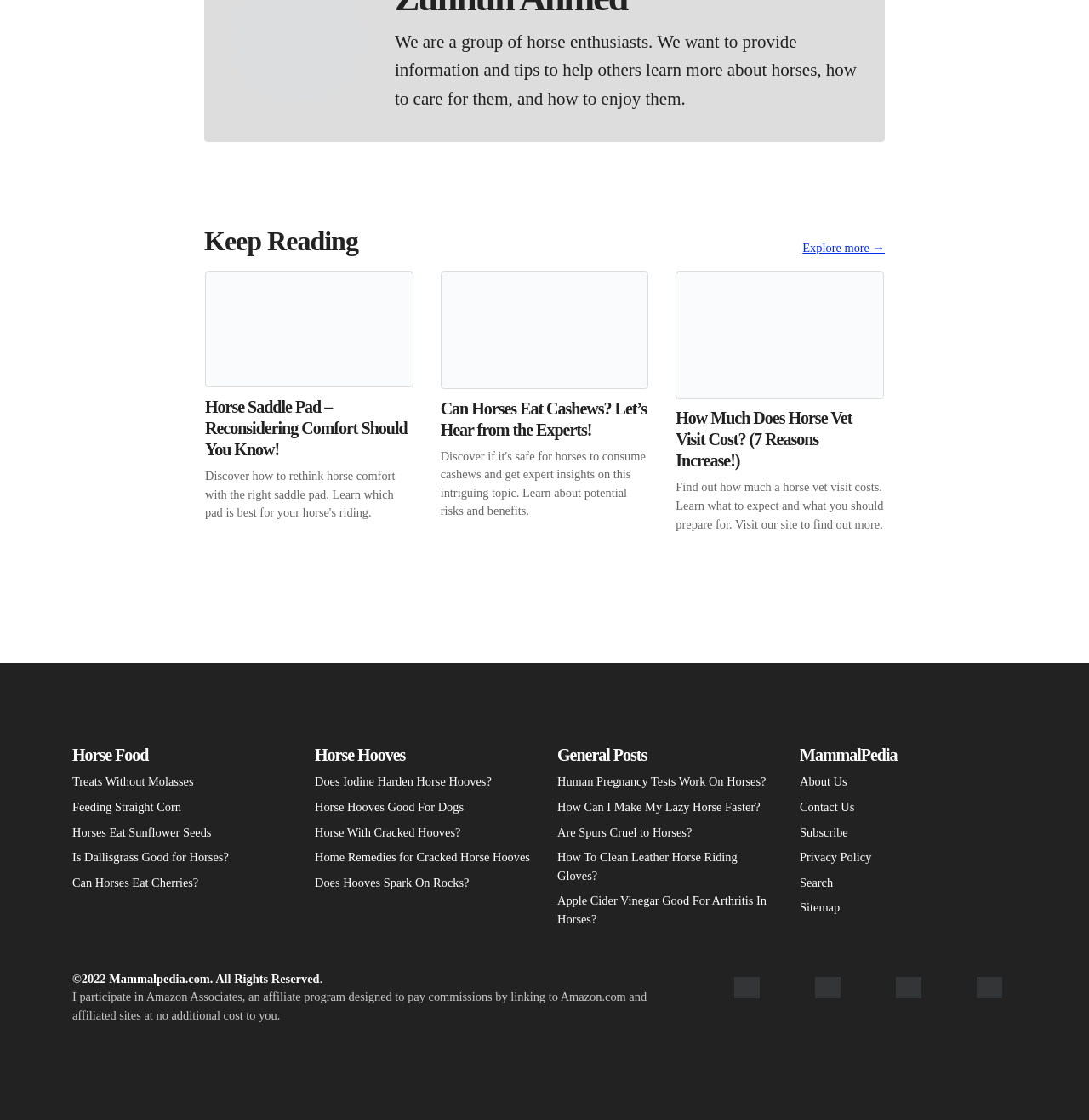Please determine the bounding box coordinates of the section I need to click to accomplish this instruction: "Follow Mammalpedia on Twitter".

[0.674, 0.882, 0.697, 0.894]